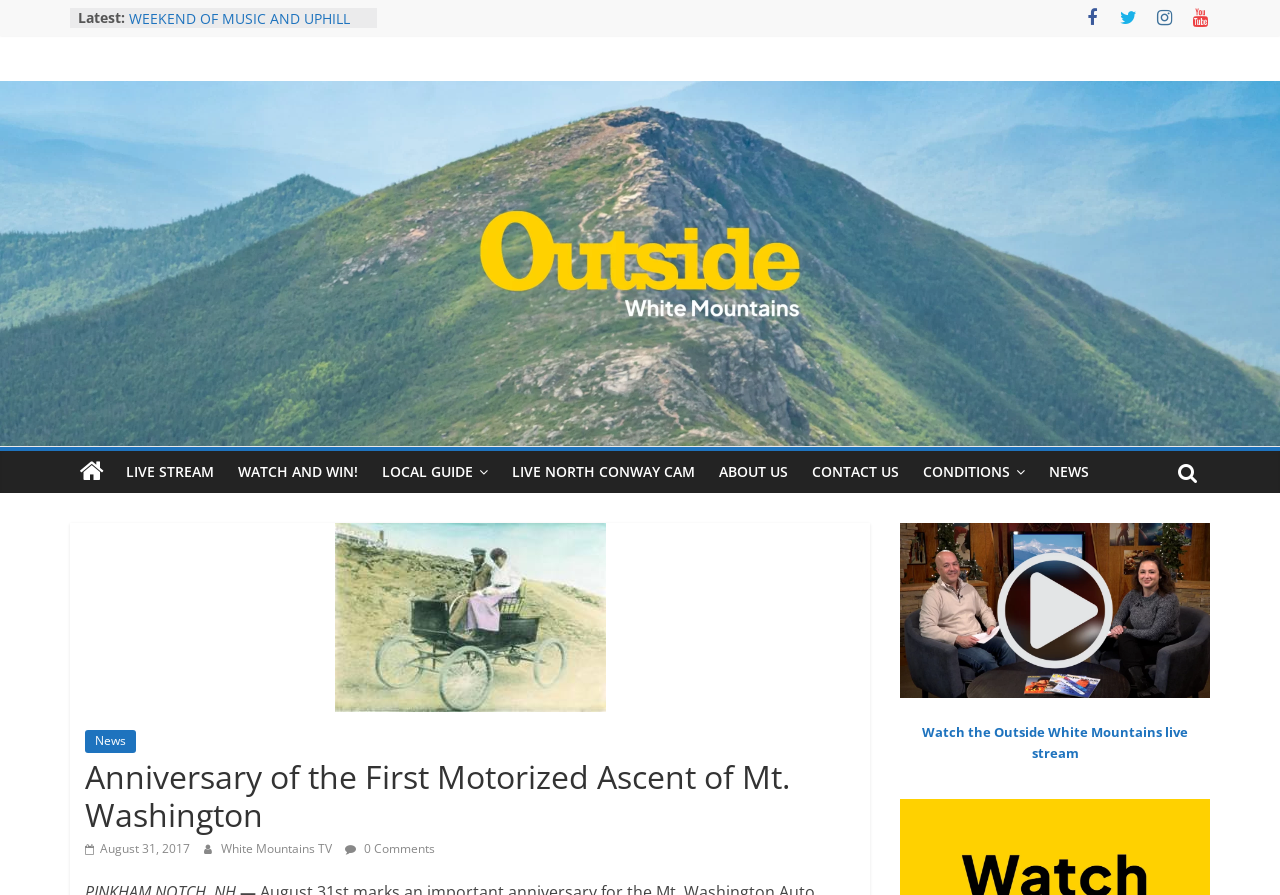Mark the bounding box of the element that matches the following description: "Contact Us".

[0.625, 0.504, 0.712, 0.551]